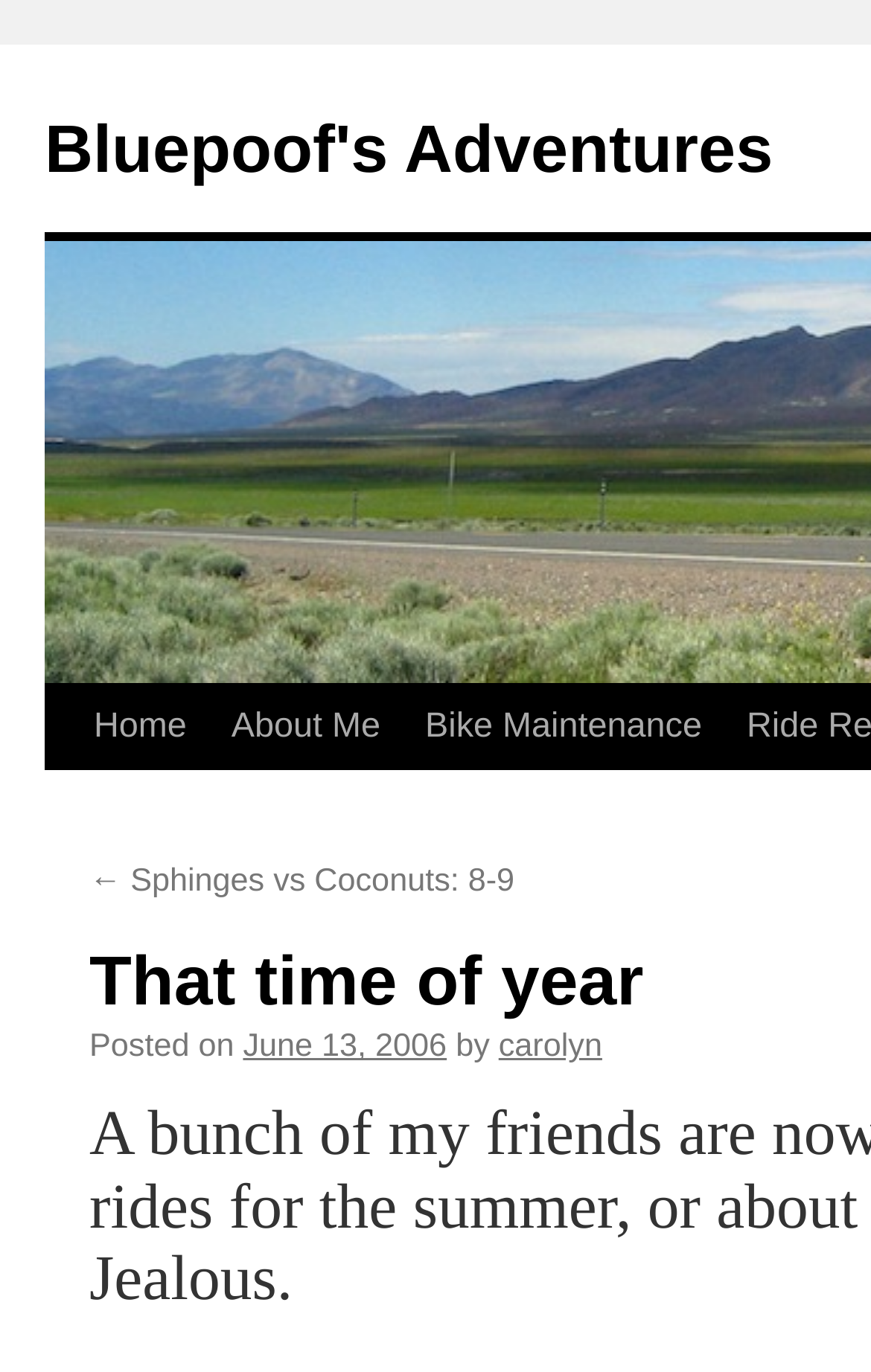Identify the primary heading of the webpage and provide its text.

That time of year